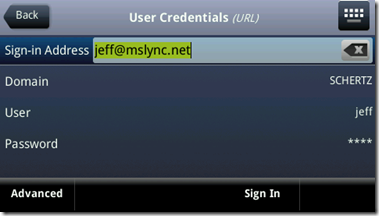What is the label of the topmost field in the interface?
By examining the image, provide a one-word or phrase answer.

Sign-in Address